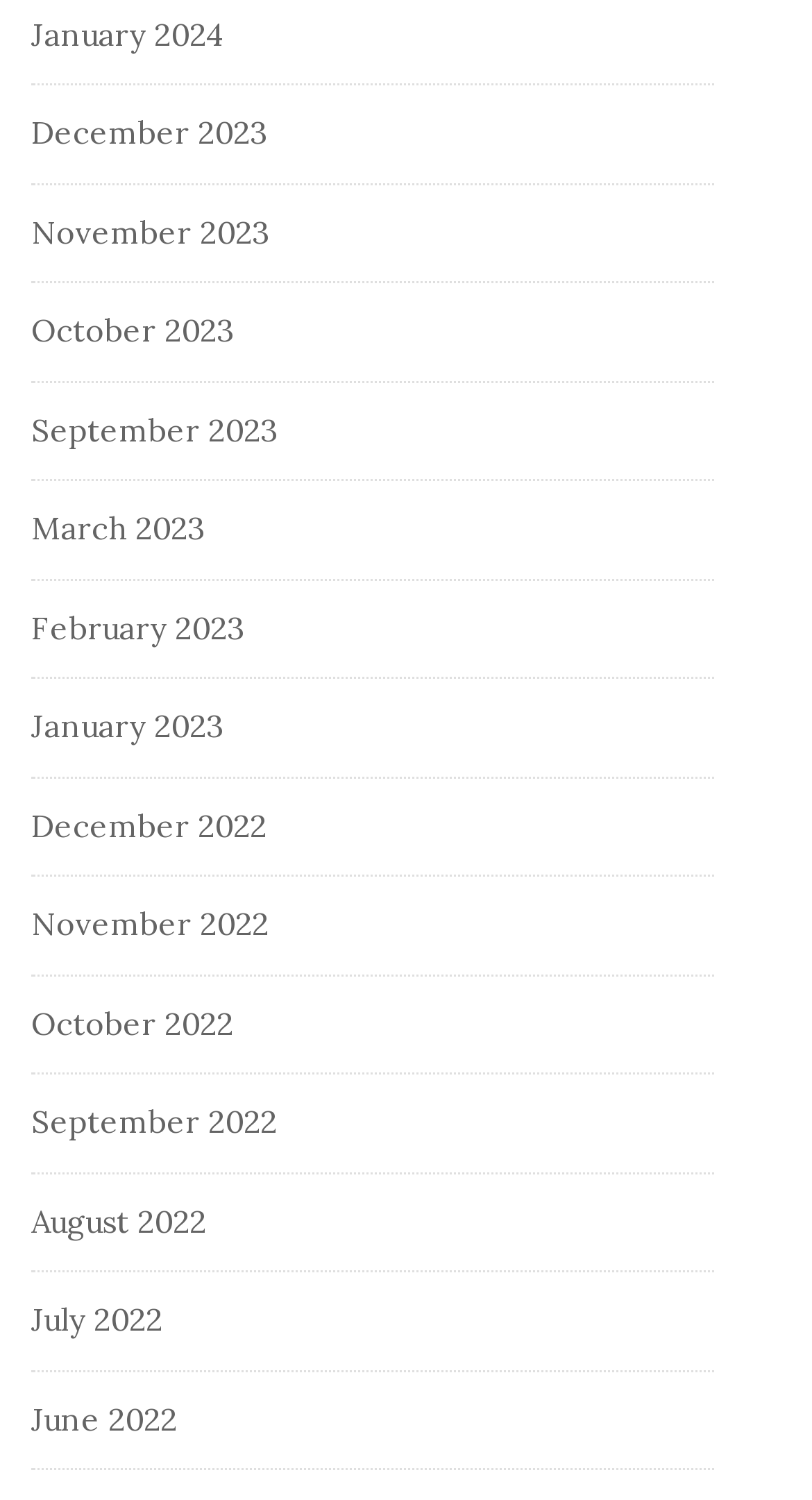With reference to the image, please provide a detailed answer to the following question: What is the earliest month listed?

By examining the list of links, I found that the earliest month listed is December 2022, which is located at the bottom of the list with a bounding box coordinate of [0.038, 0.537, 0.328, 0.563].